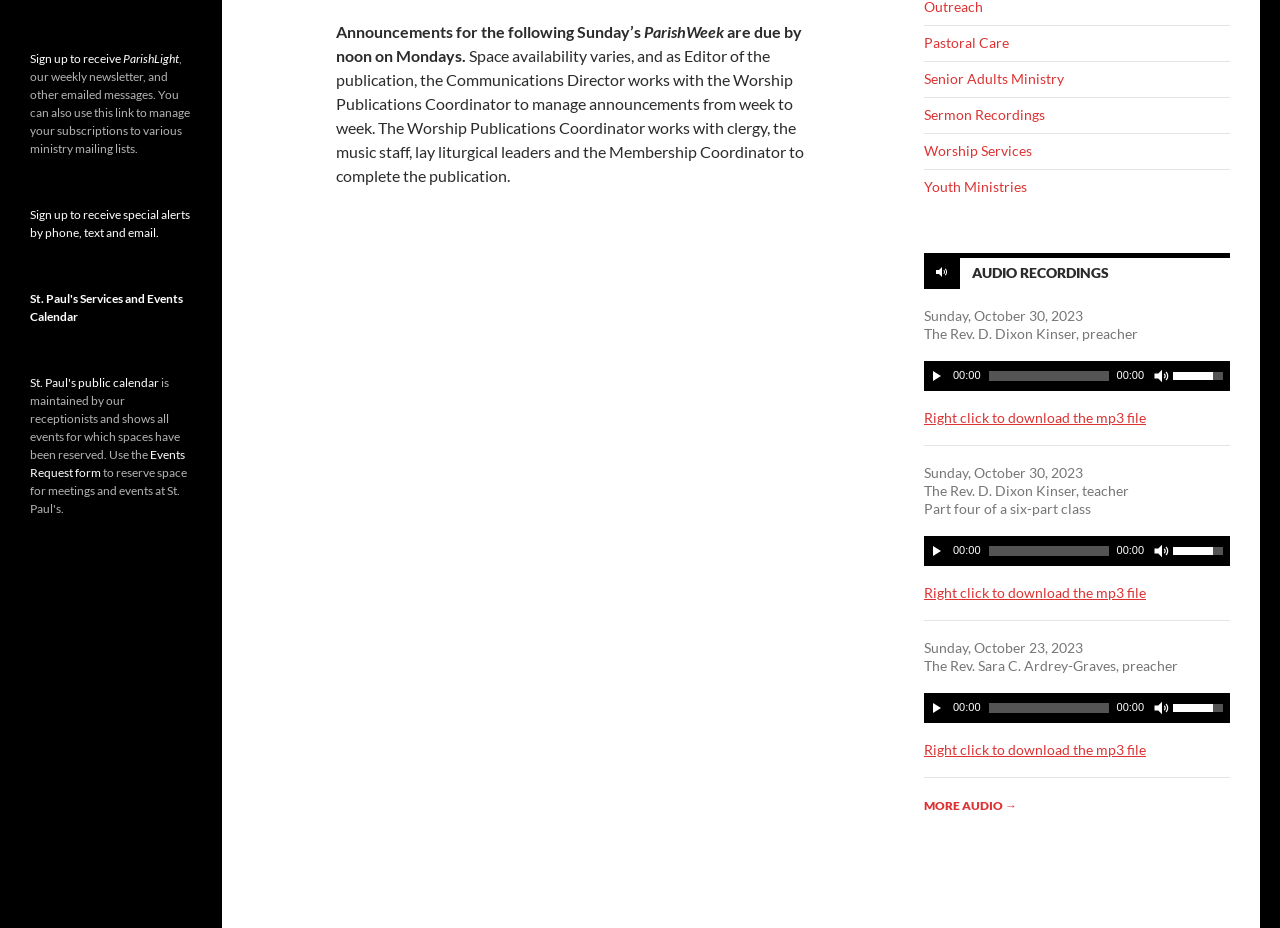Provide the bounding box for the UI element matching this description: "Senior Adults Ministry".

[0.722, 0.075, 0.831, 0.094]